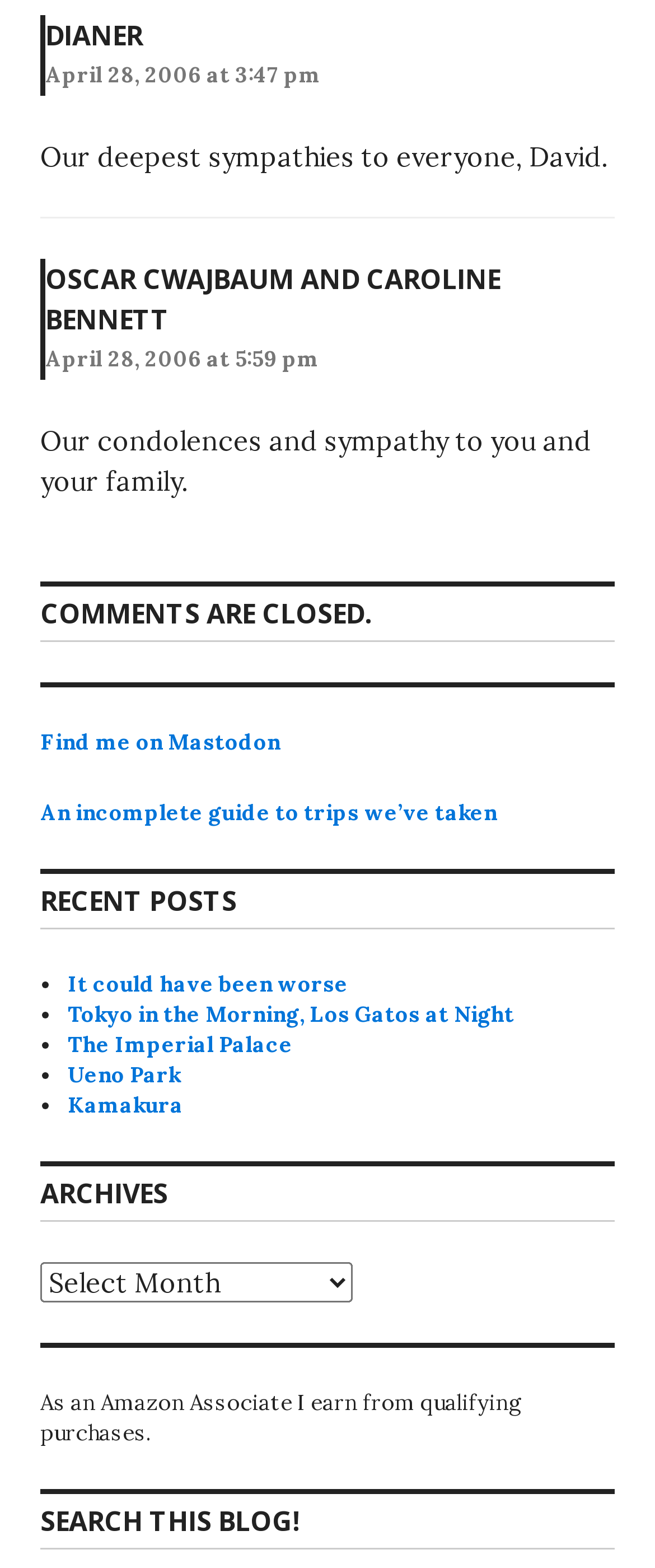Based on the visual content of the image, answer the question thoroughly: Is the comment section open?

I saw a static text element that says 'COMMENTS ARE CLOSED.', which indicates that the comment section is not open for new comments.